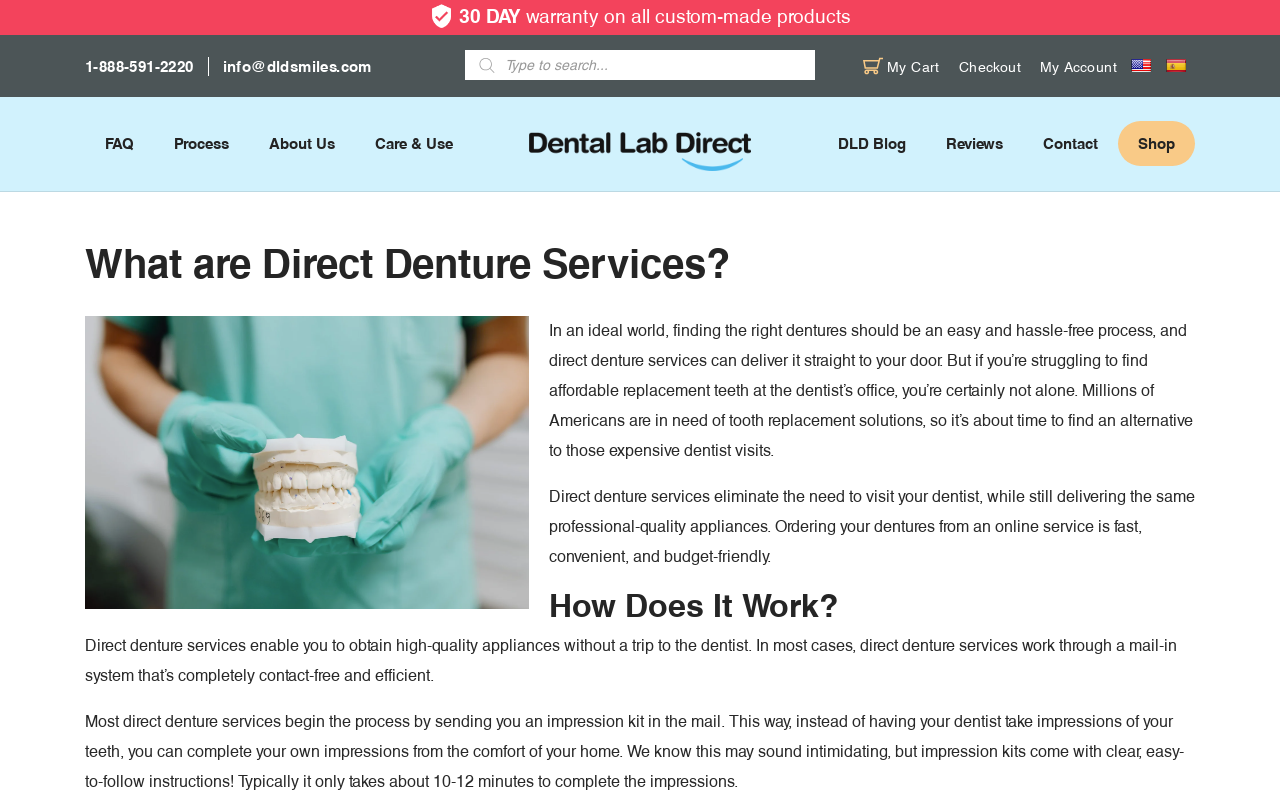Respond with a single word or phrase to the following question: What is the warranty period for custom-made products?

30 DAY